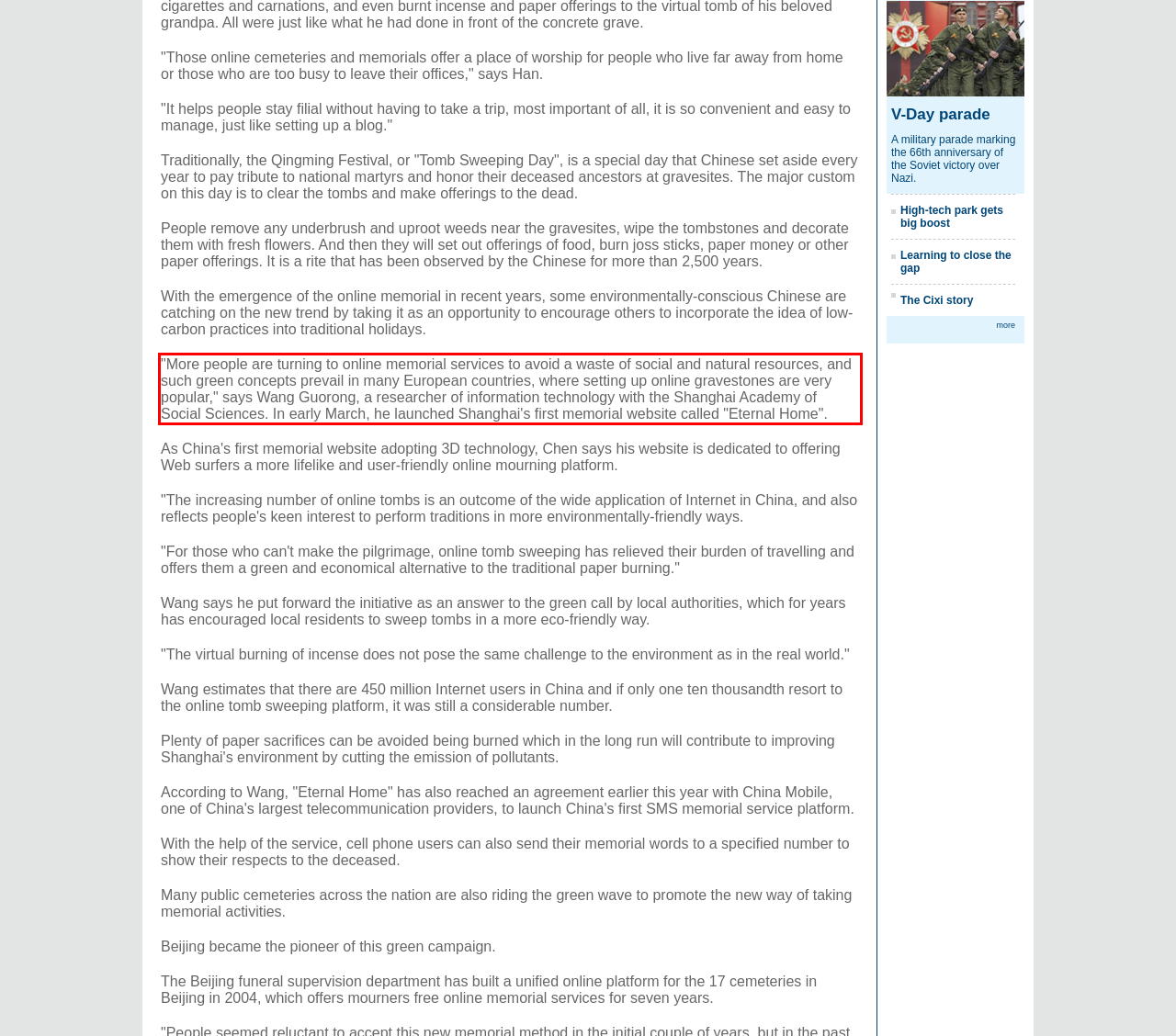Please recognize and transcribe the text located inside the red bounding box in the webpage image.

"More people are turning to online memorial services to avoid a waste of social and natural resources, and such green concepts prevail in many European countries, where setting up online gravestones are very popular," says Wang Guorong, a researcher of information technology with the Shanghai Academy of Social Sciences. In early March, he launched Shanghai's first memorial website called "Eternal Home".